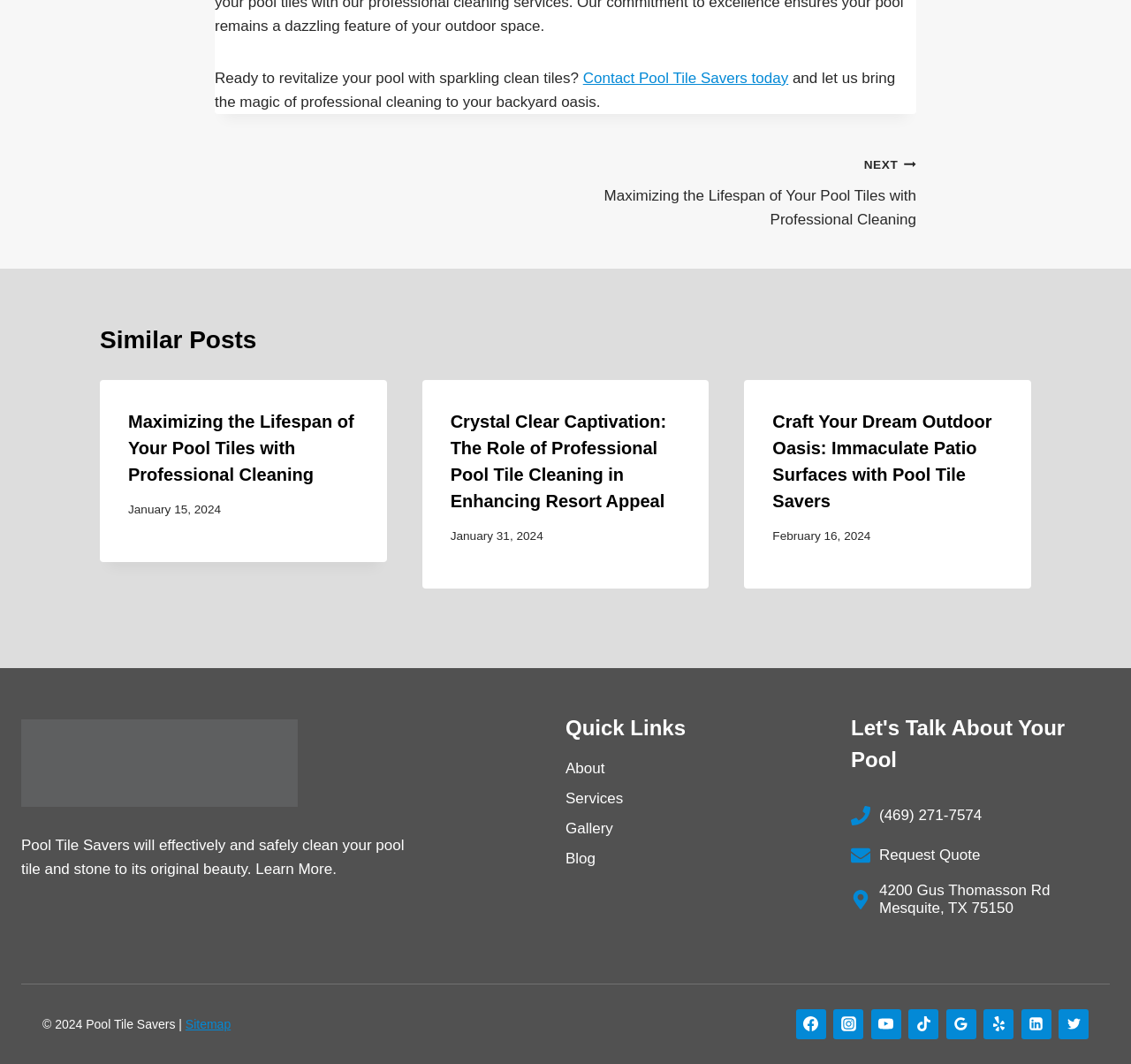Extract the bounding box coordinates of the UI element described: "our 884 partners". Provide the coordinates in the format [left, top, right, bottom] with values ranging from 0 to 1.

None